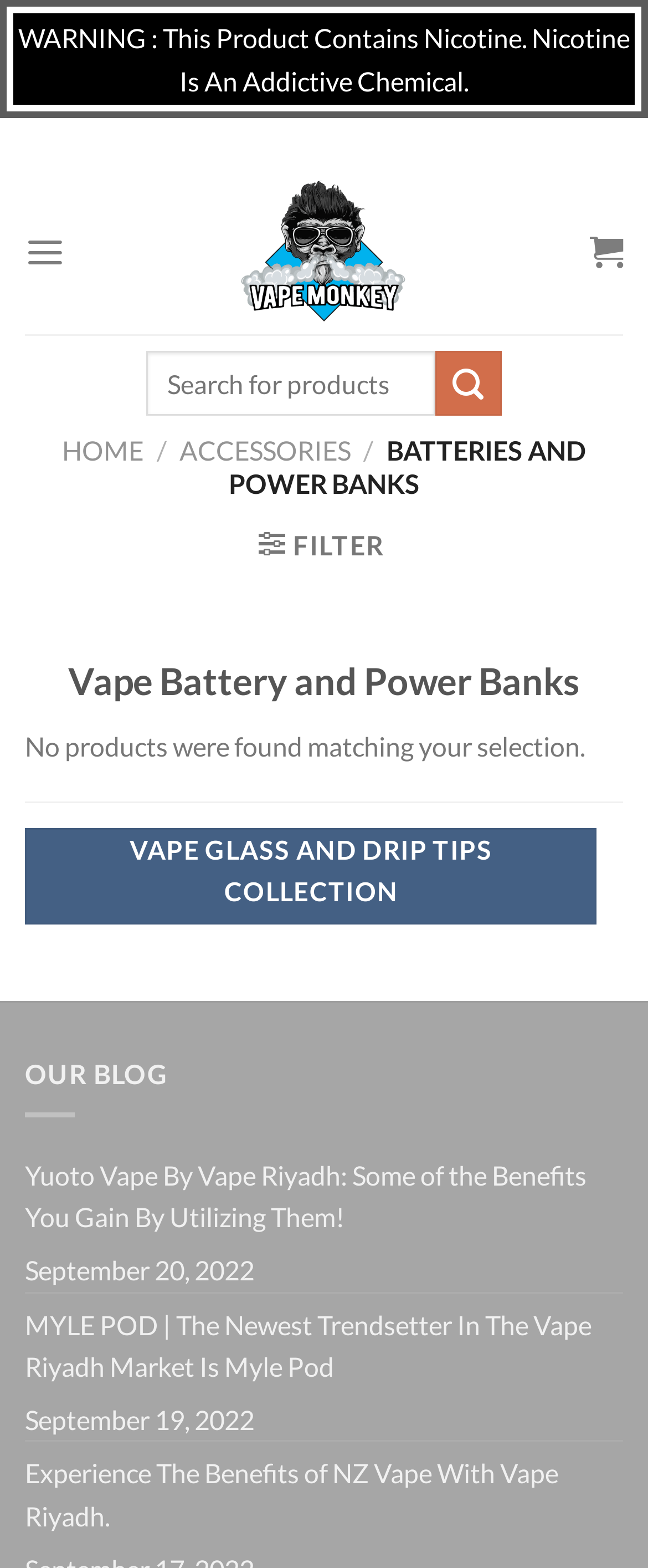Identify the bounding box coordinates for the element you need to click to achieve the following task: "Filter products". The coordinates must be four float values ranging from 0 to 1, formatted as [left, top, right, bottom].

[0.399, 0.337, 0.593, 0.357]